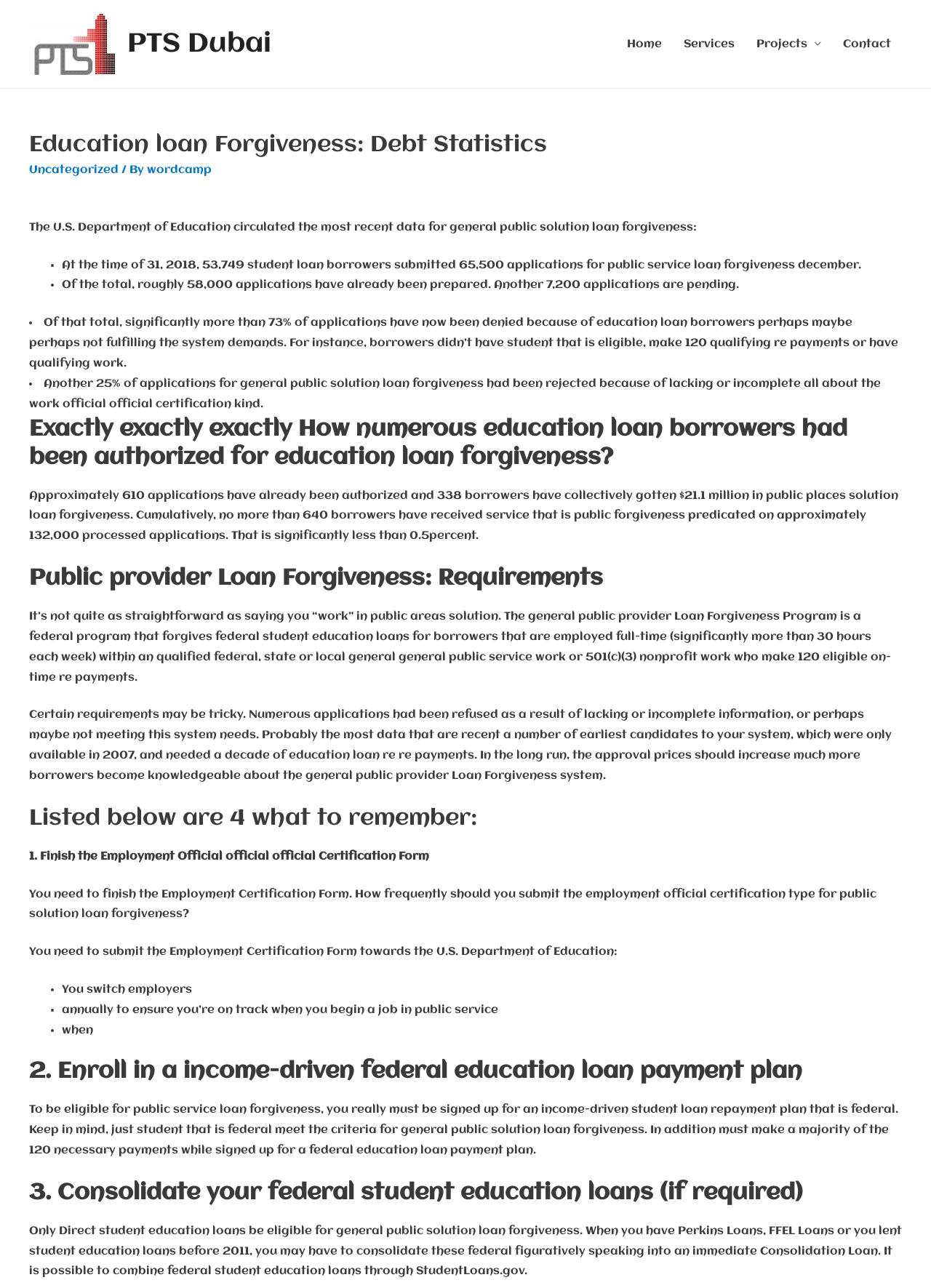Please specify the bounding box coordinates of the clickable section necessary to execute the following command: "Click on the 'Uncategorized' link".

[0.031, 0.128, 0.127, 0.137]